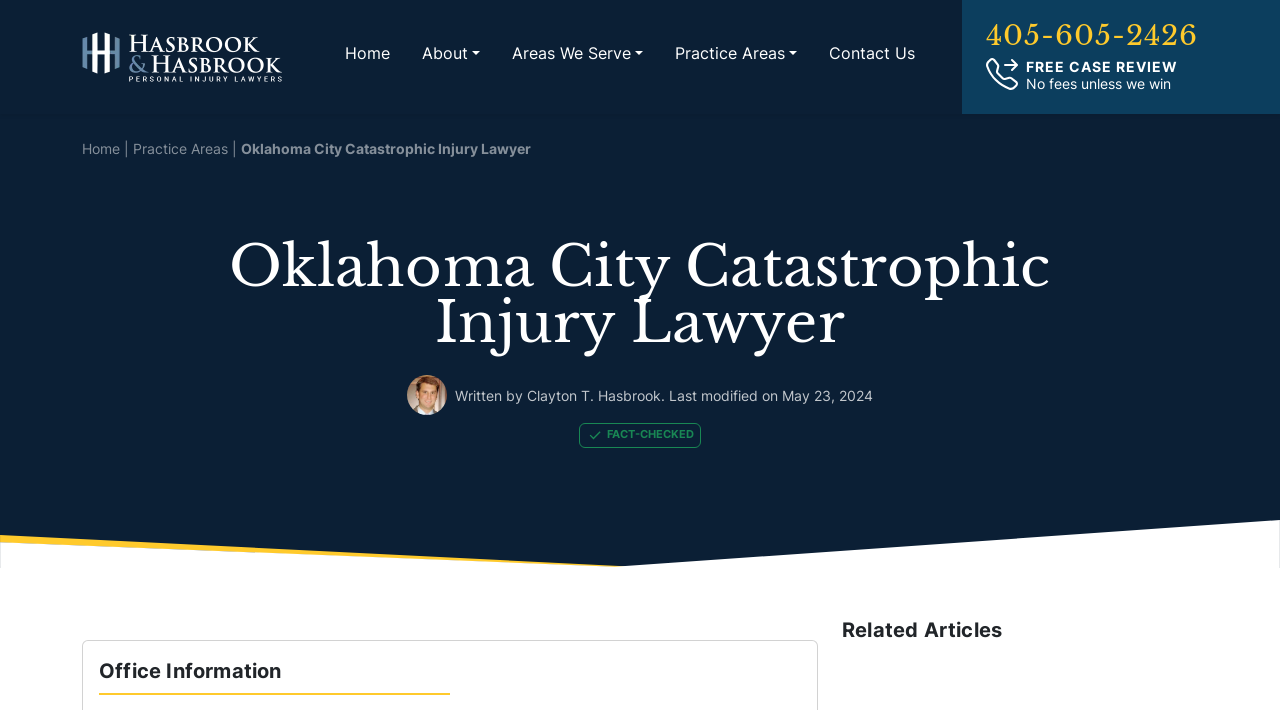Determine the bounding box coordinates of the section I need to click to execute the following instruction: "Learn more about the 'Practice Areas'". Provide the coordinates as four float numbers between 0 and 1, i.e., [left, top, right, bottom].

[0.521, 0.046, 0.629, 0.103]